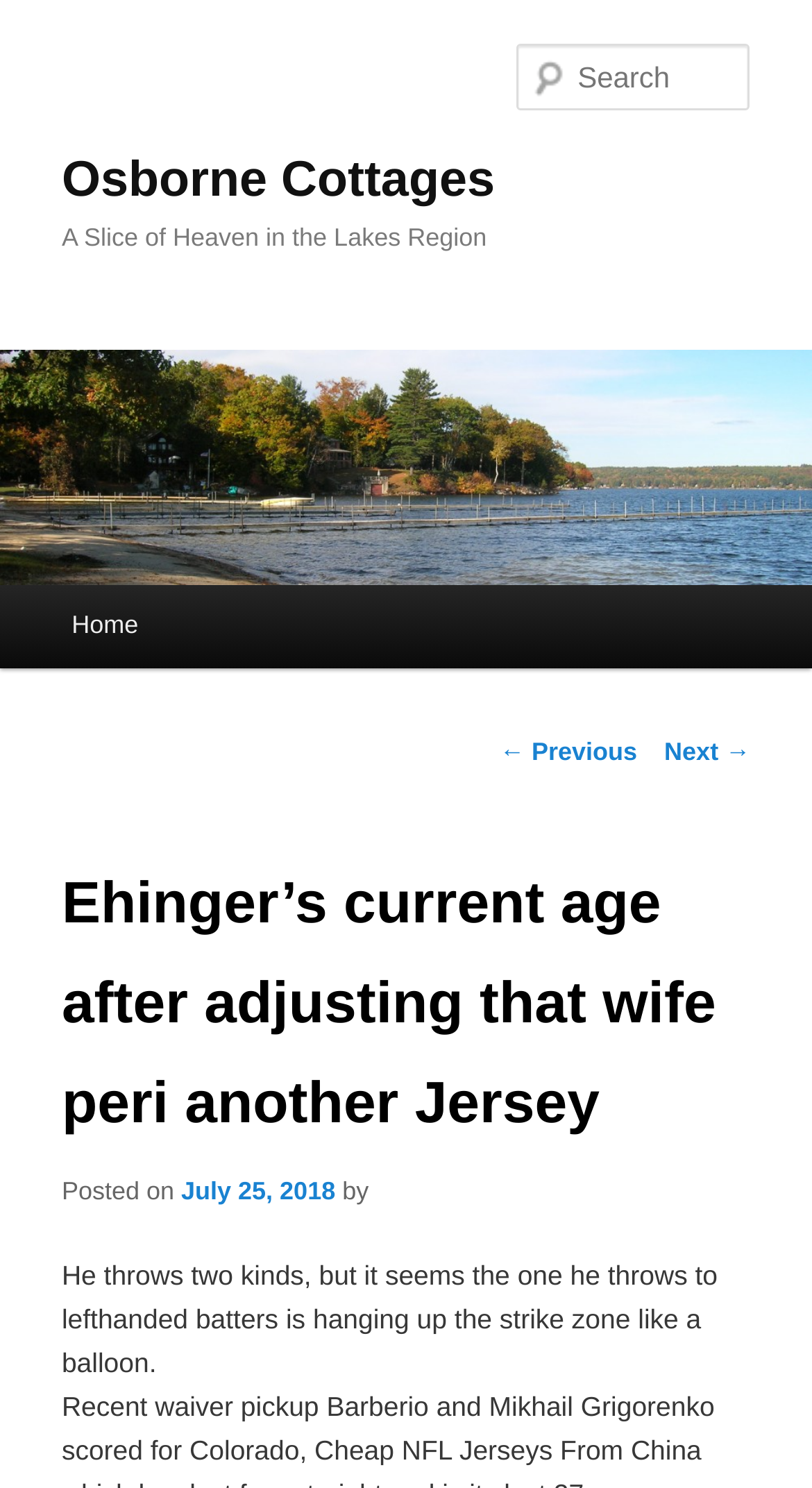Please locate the bounding box coordinates of the element that needs to be clicked to achieve the following instruction: "Search for something". The coordinates should be four float numbers between 0 and 1, i.e., [left, top, right, bottom].

[0.637, 0.03, 0.924, 0.074]